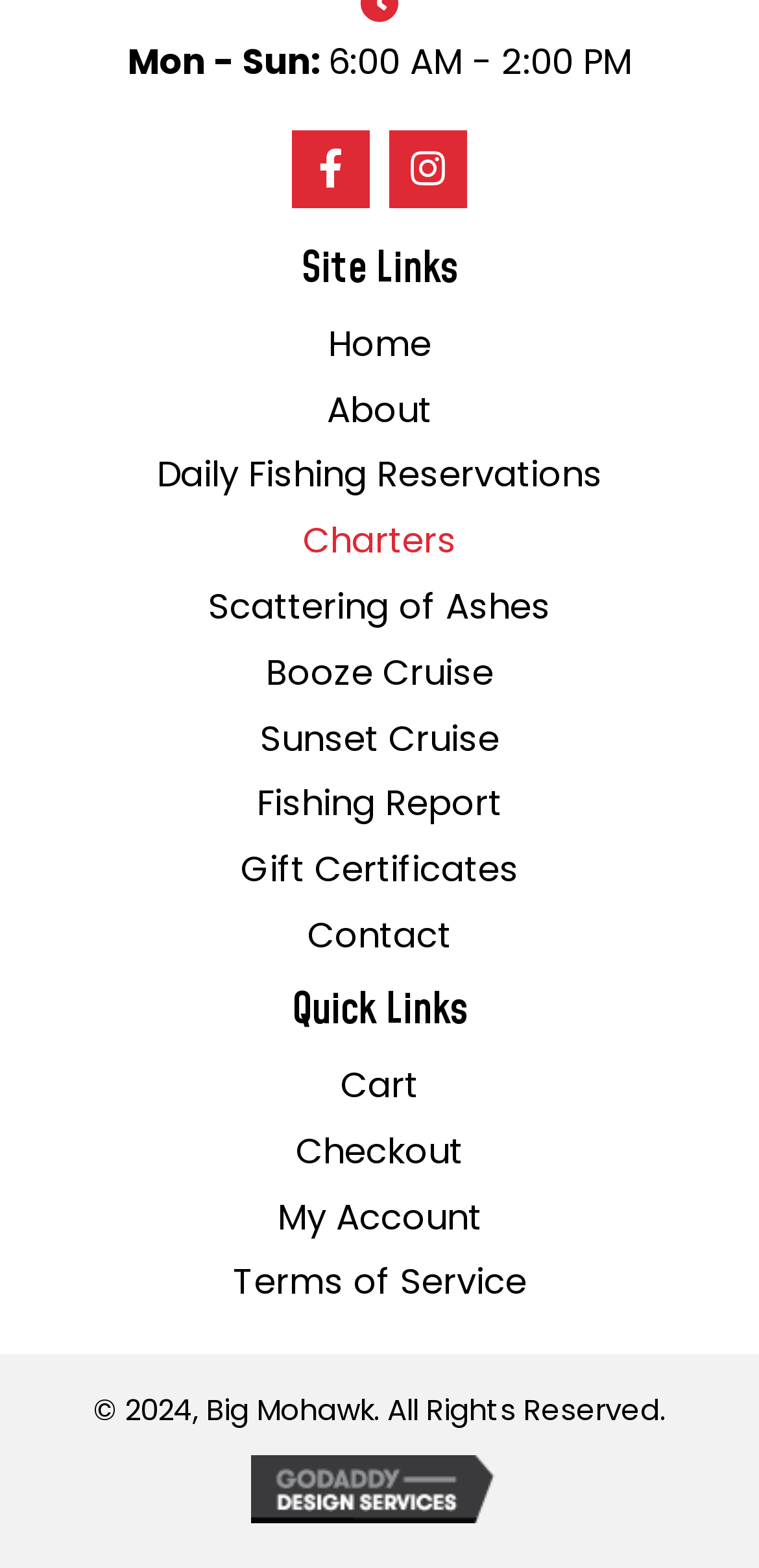Please examine the image and provide a detailed answer to the question: What is the last link in the 'Site Links' menu?

I found the last link in the 'Site Links' menu by looking at the navigation menu with the heading 'Site Links' and finding the last link in the list, which is 'Contact'.